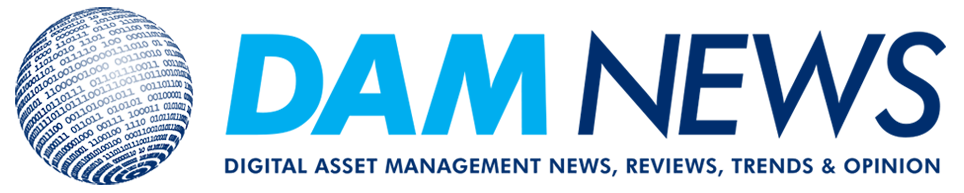Detail the scene depicted in the image with as much precision as possible.

The image features the logo of "DAM NEWS," prominently positioned to emphasize its focus on digital asset management. The design incorporates a globe made up of binary code, symbolizing the integration of technology and data management. The bold blue text reading "DAM NEWS" is accompanied by the tagline "DIGITAL ASSET MANAGEMENT NEWS, REVIEWS, TRENDS & OPINION," highlighting the publication's commitment to delivering valuable insights and updates in the field of digital asset management. This logo serves as a visual representation of the resource's dedication to covering important developments, trends, and expert opinions within the industry.